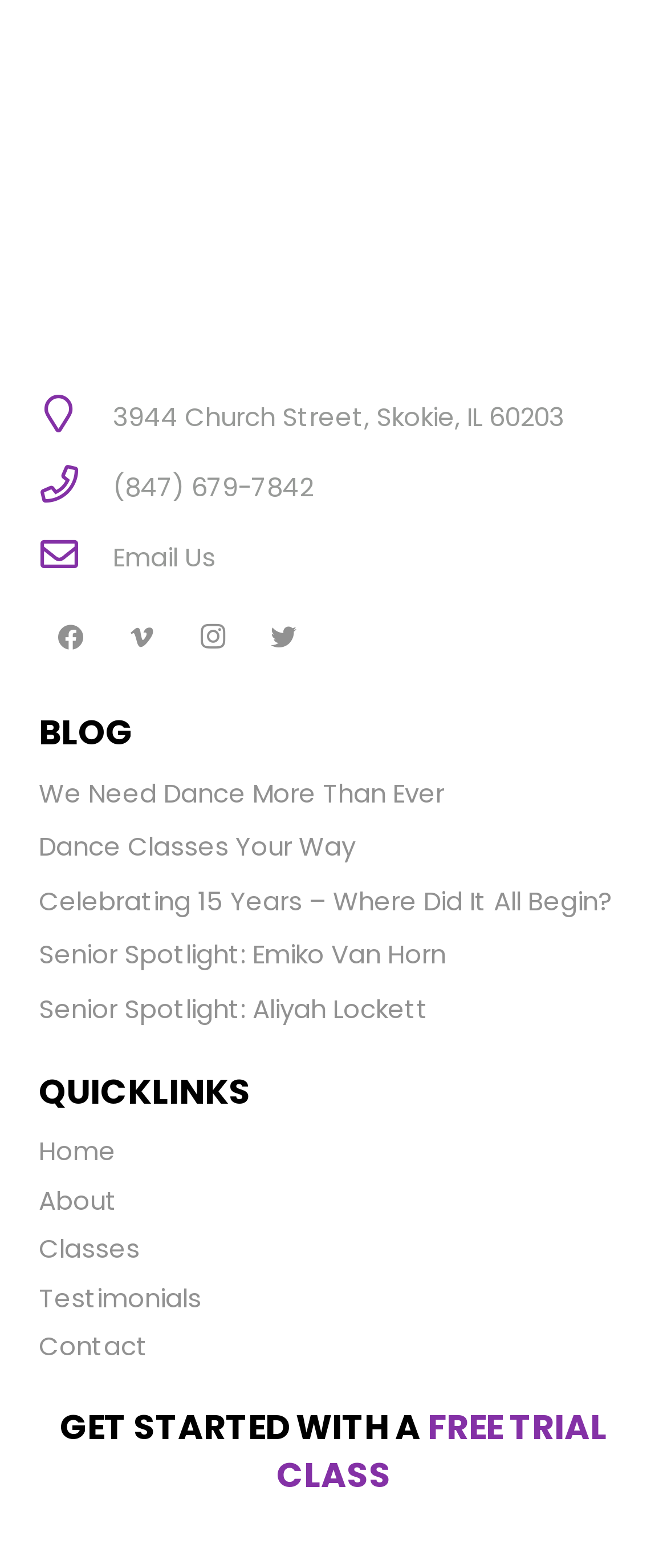Using the element description: "Senior Spotlight: Aliyah Lockett", determine the bounding box coordinates. The coordinates should be in the format [left, top, right, bottom], with values between 0 and 1.

[0.058, 0.631, 0.642, 0.654]